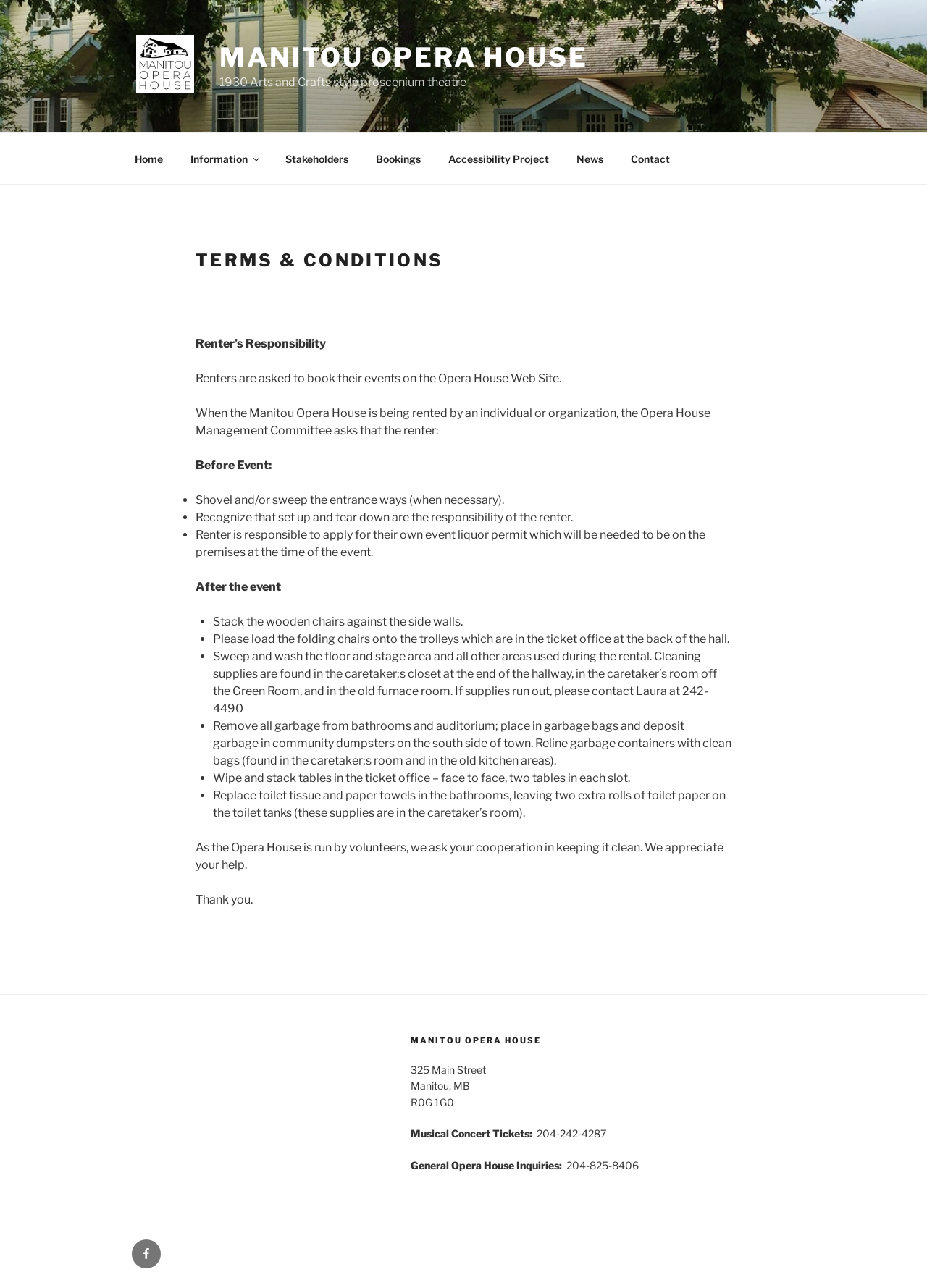Please find and generate the text of the main heading on the webpage.

TERMS & CONDITIONS